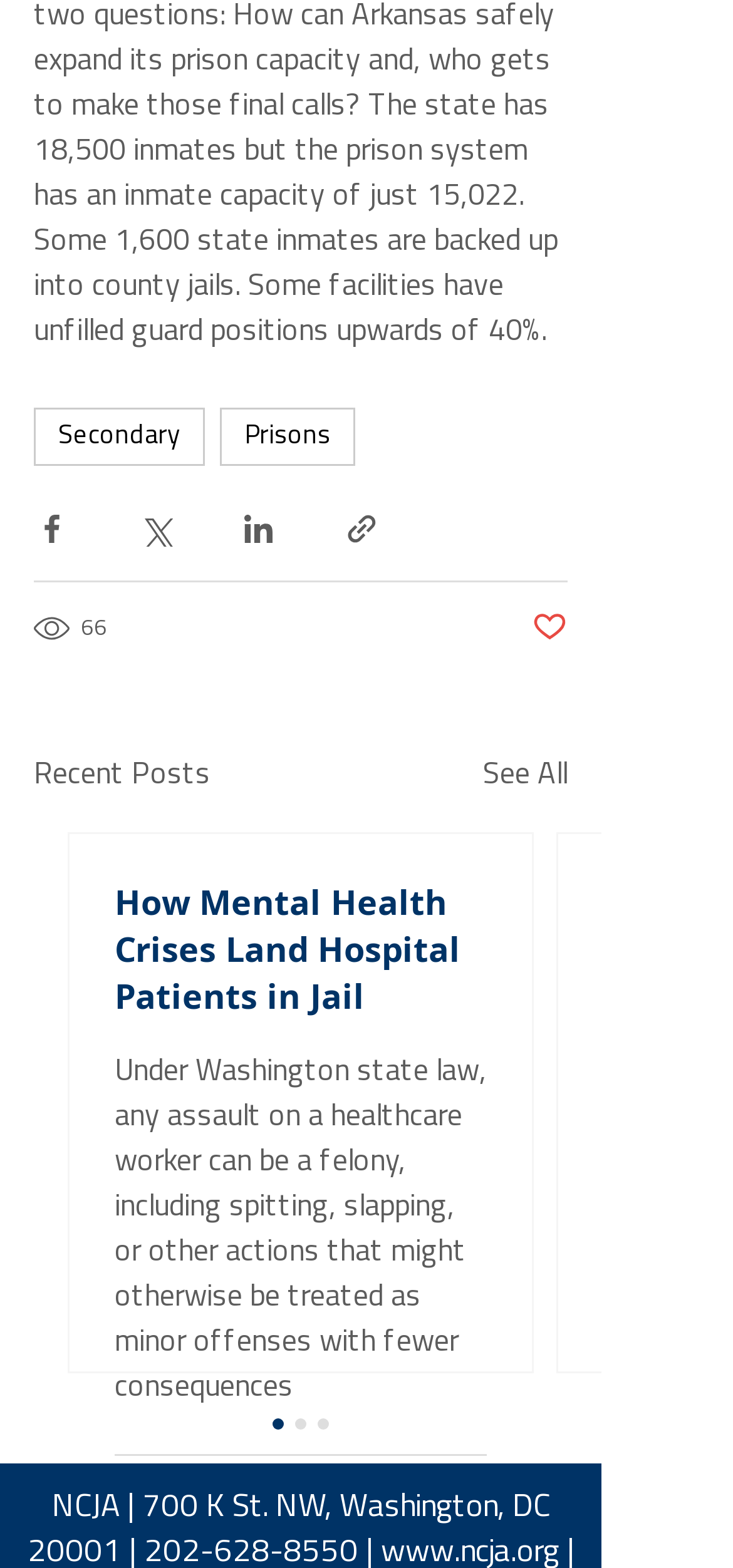Give the bounding box coordinates for the element described as: "66".

[0.046, 0.388, 0.151, 0.414]